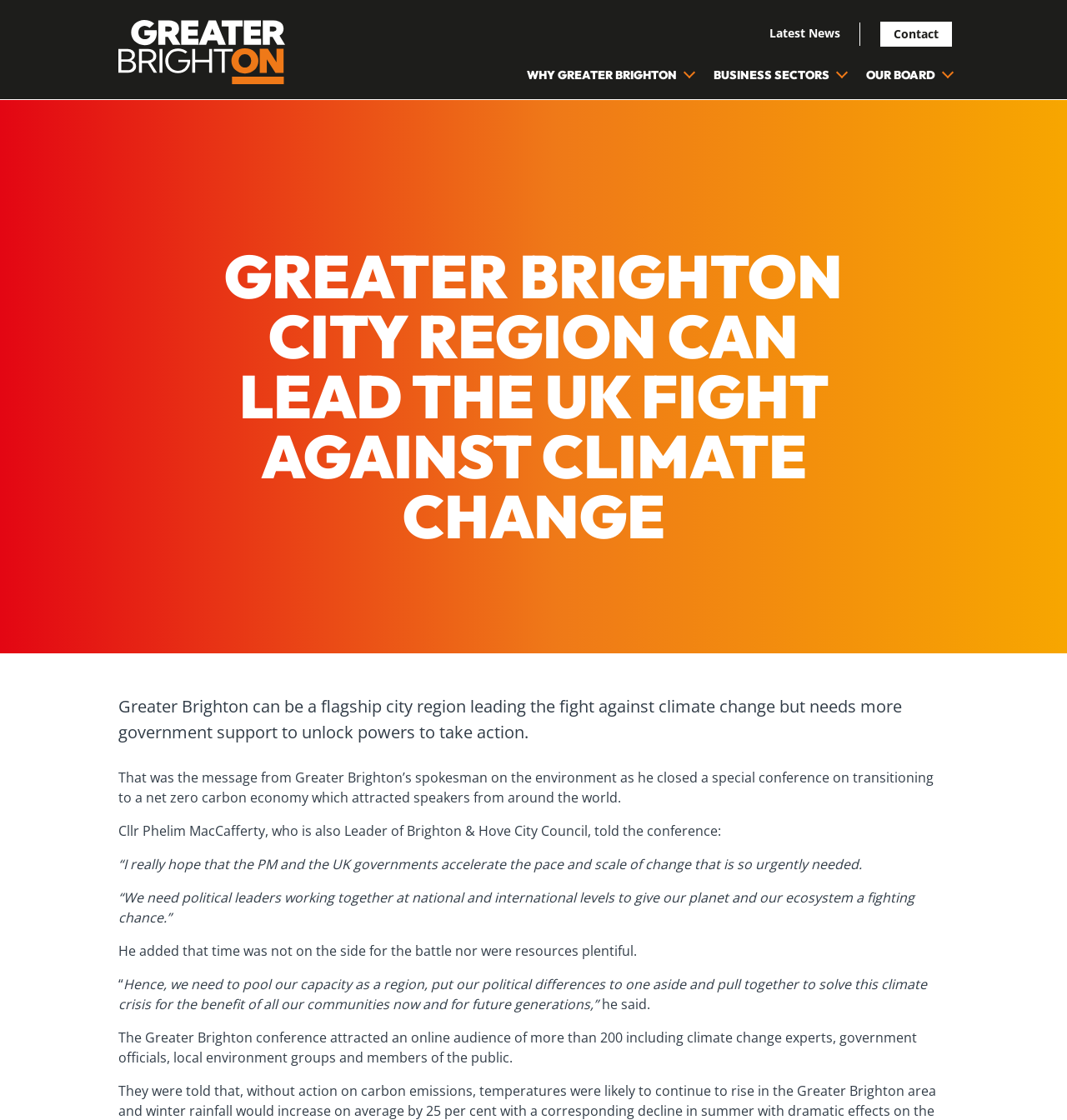Find the bounding box coordinates of the clickable area that will achieve the following instruction: "View WHY GREATER BRIGHTON".

[0.494, 0.06, 0.634, 0.075]